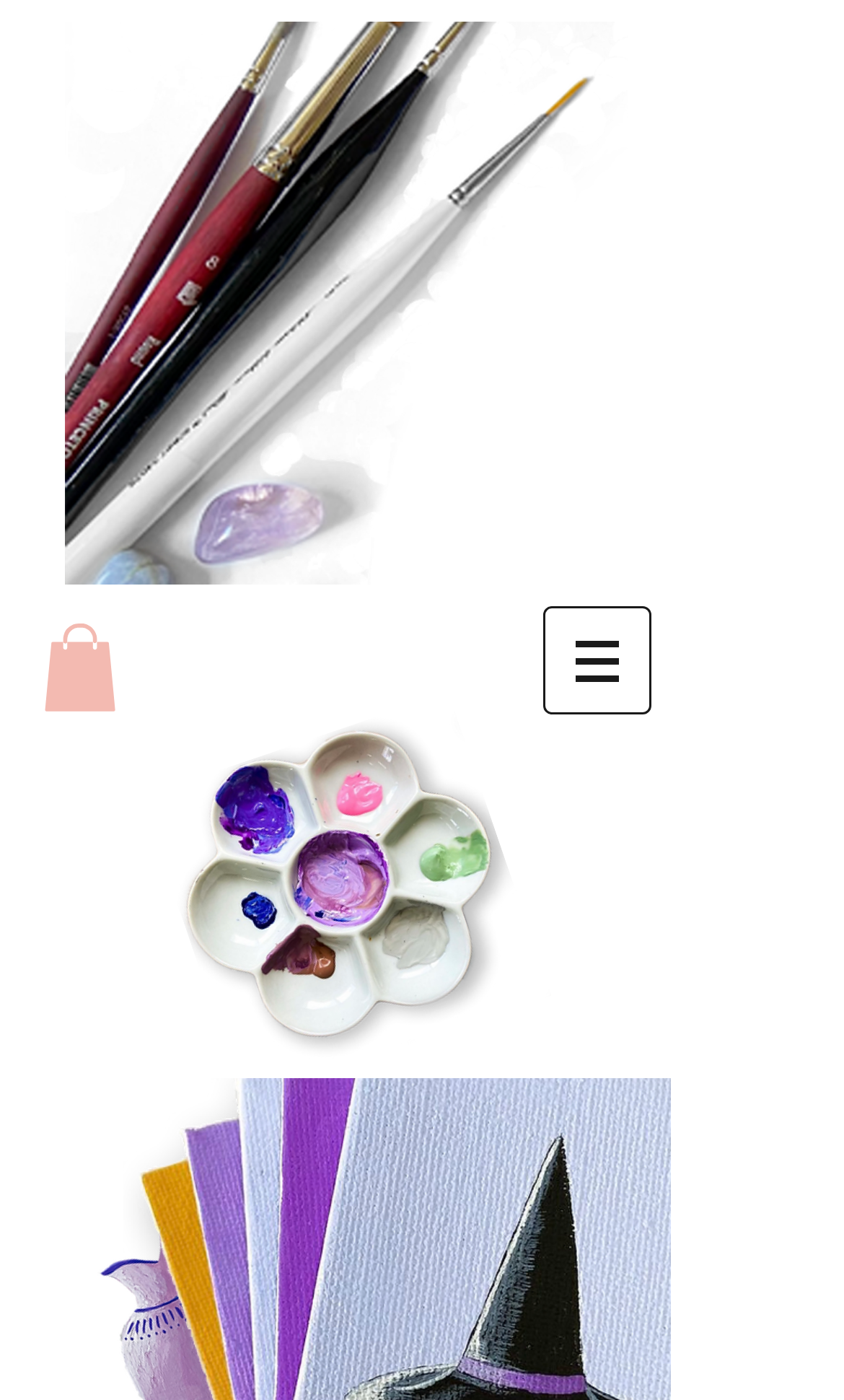Answer the following query concisely with a single word or phrase:
How many images are on the webpage?

3